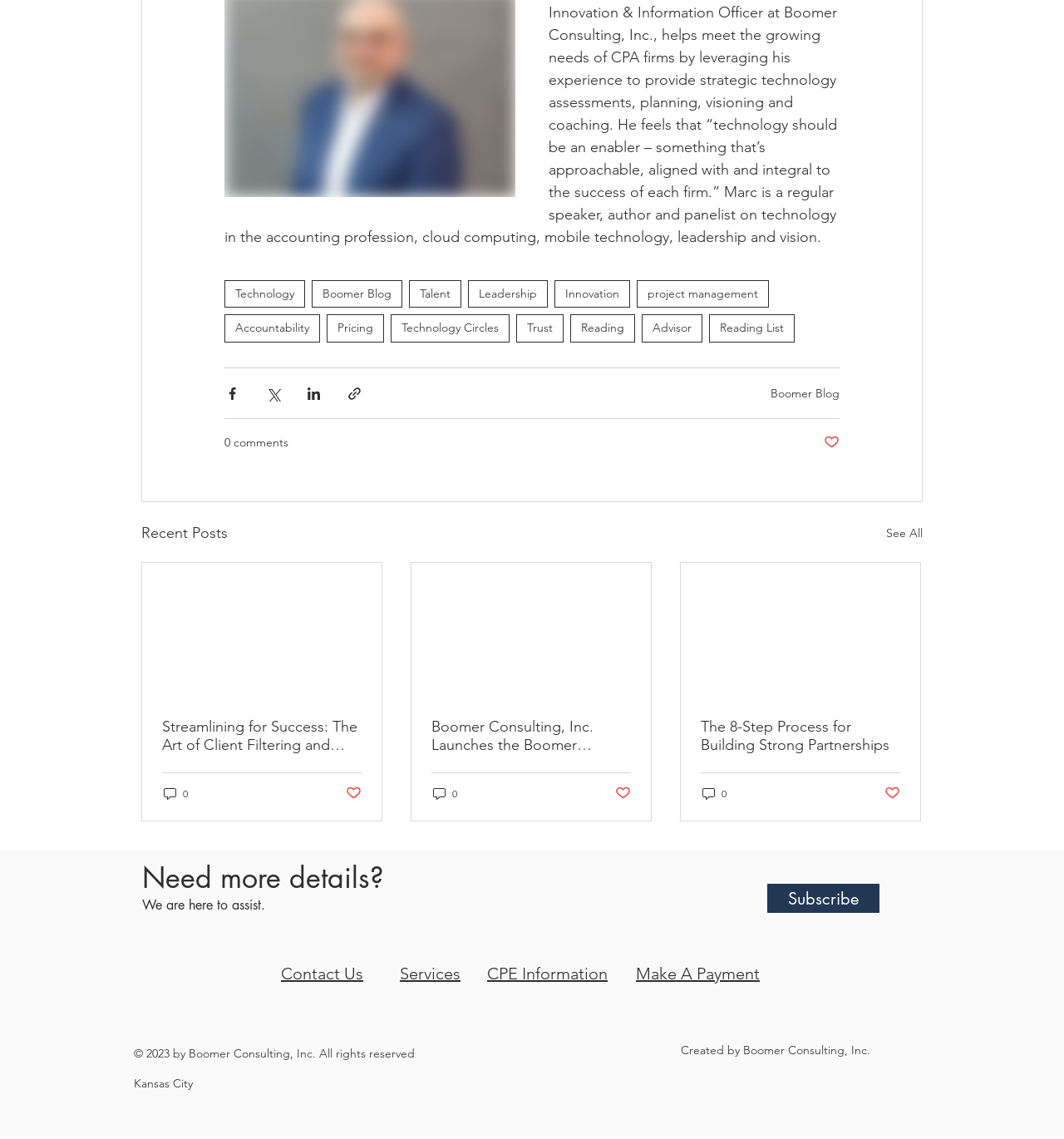With reference to the image, please provide a detailed answer to the following question: What is the position of the 'Make A Payment' link?

I searched the webpage for the 'Make A Payment' link and found it located at the bottom right of the webpage, below the 'Recent Posts' section and above the footer.